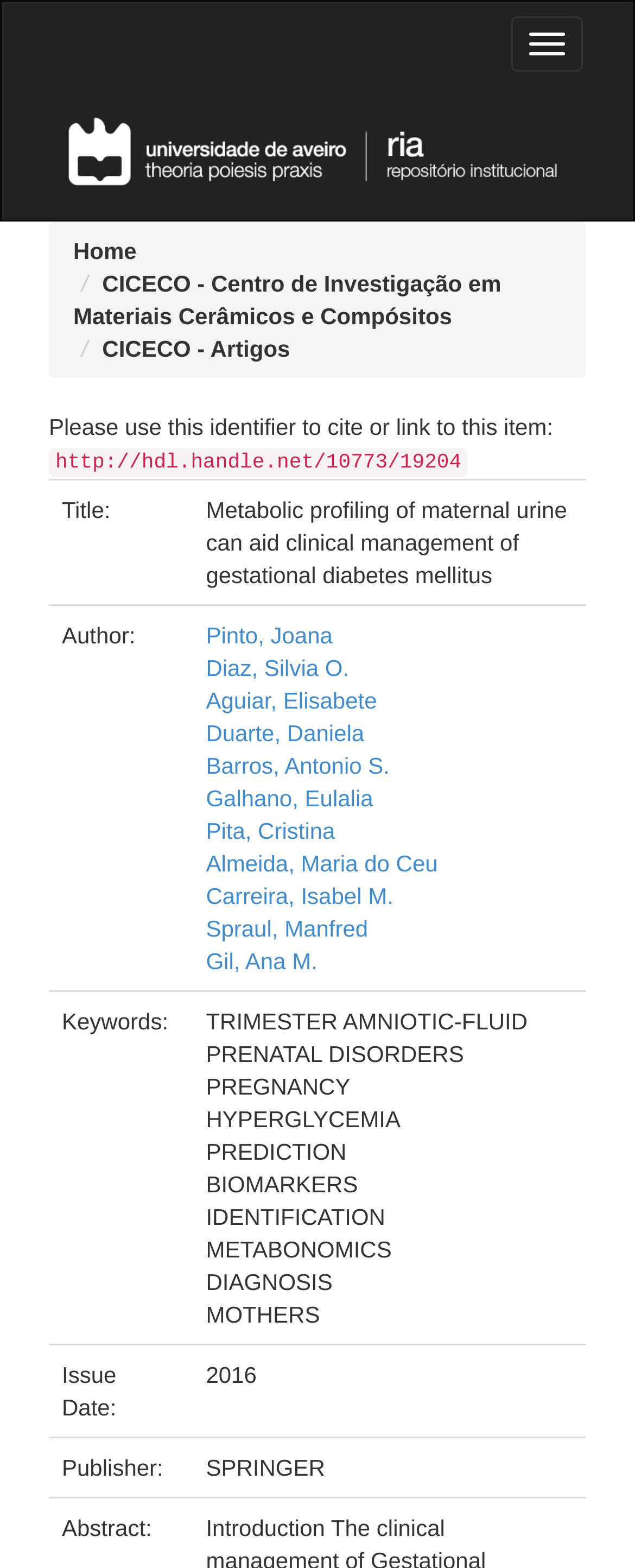Look at the image and write a detailed answer to the question: 
What are the keywords related to this research?

I found the keywords related to this research by looking at the section labeled 'Keywords:' in the middle of the webpage, where a list of keywords is provided, including TRIMESTER, AMNIOTIC-FLUID, PRENATAL DISORDERS, PREGNANCY, HYPERGLYCEMIA, PREDICTION, BIOMARKERS, IDENTIFICATION, METABONOMICS, DIAGNOSIS, and MOTHERS.